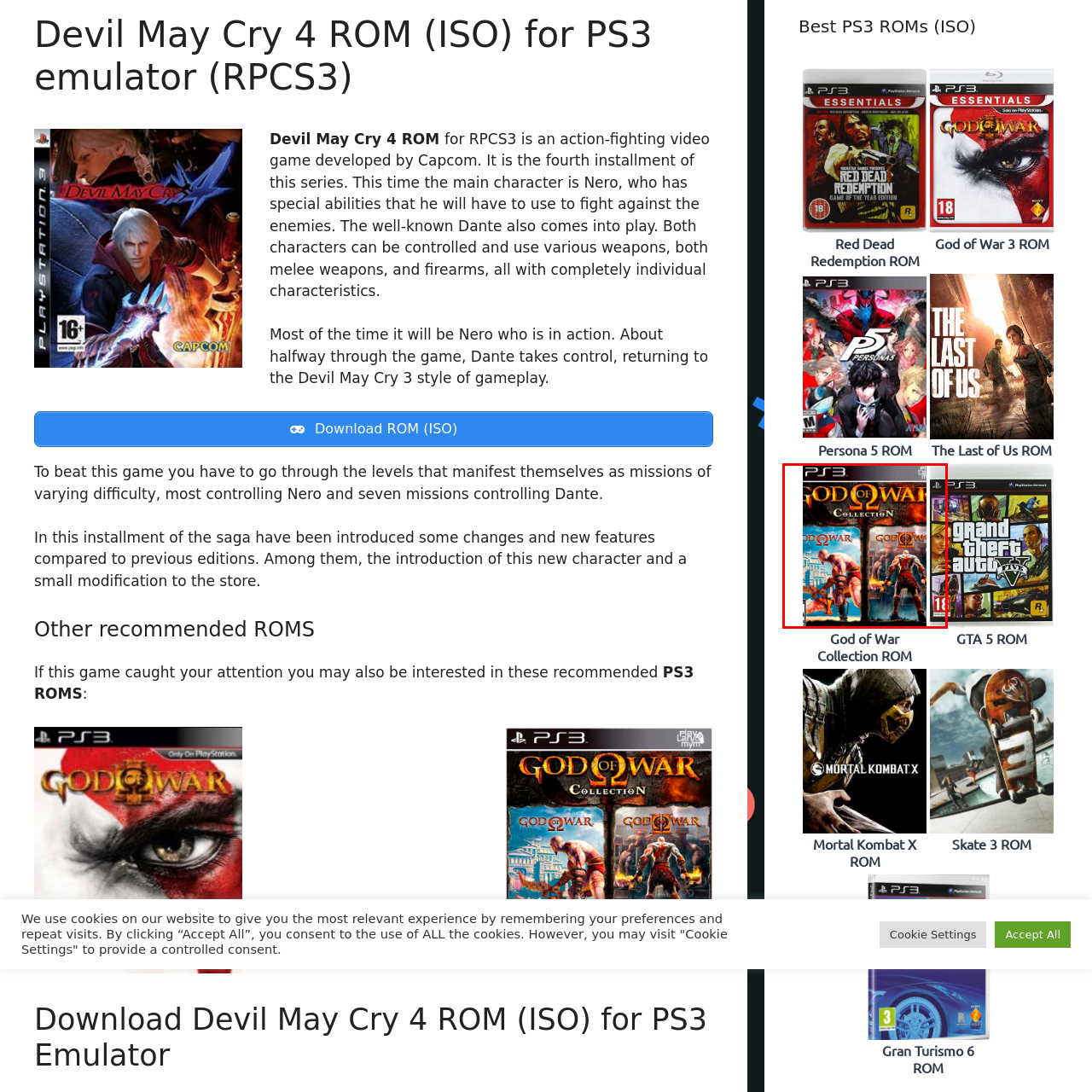Craft a detailed and vivid caption for the image that is highlighted by the red frame.

The image features the cover art for the "God of War Collection" on the PlayStation 3. This collection showcases two iconic titles from the God of War series, allowing players to experience the epic adventures of Kratos as he battles through Greek mythology. The artwork prominently displays the game's logo, "God of War," along with striking visuals from the games, highlighting the intense action and dramatic narratives that have captivated fans. The cover also features age rating information and design elements typical of PS3 game packaging, emphasizing its status as a beloved classic in the gaming community.